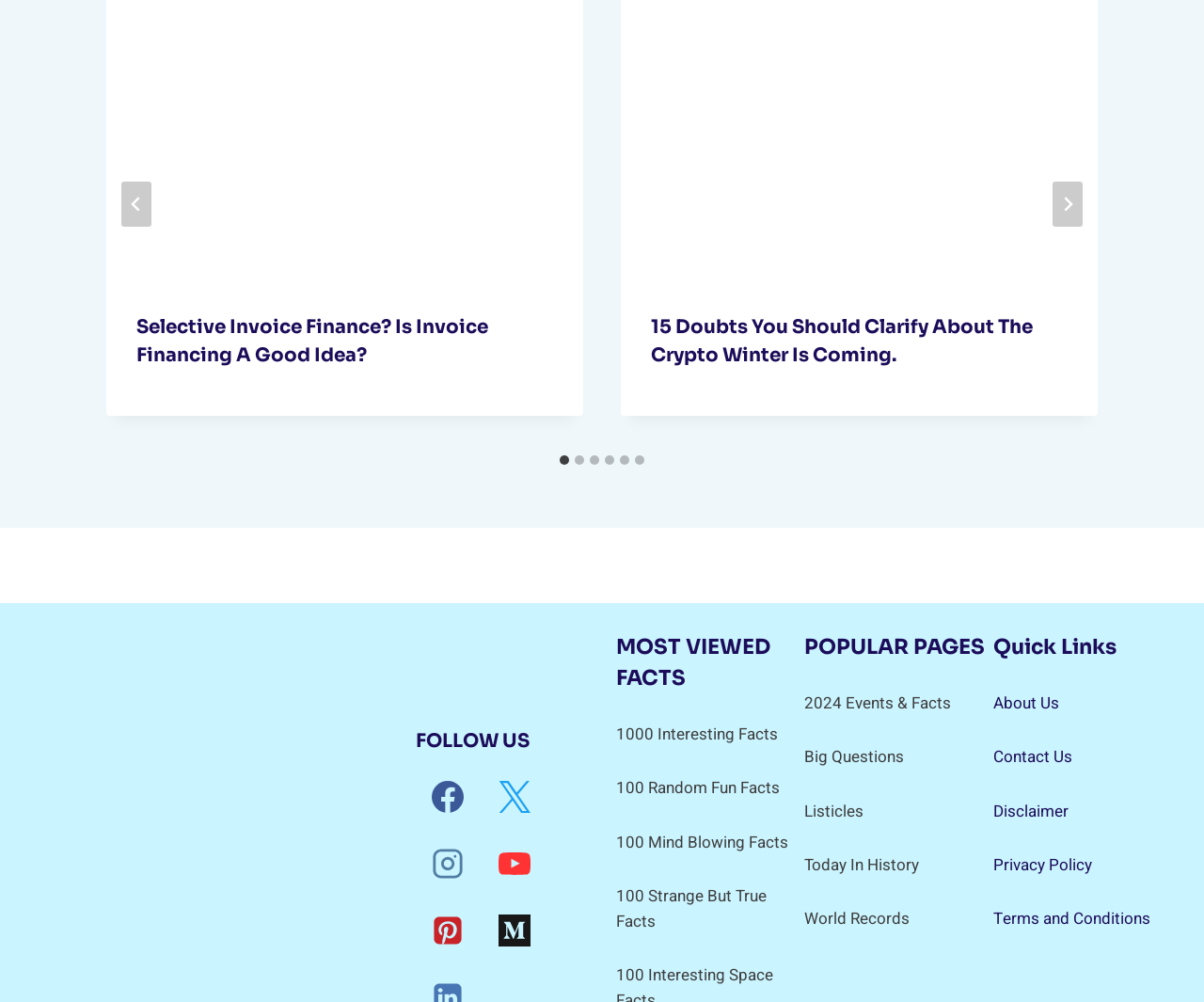What is the topic of the first heading?
Based on the visual information, provide a detailed and comprehensive answer.

The first heading is 'Selective Invoice Finance? Is Invoice Financing A Good Idea?' which is located at the top of the webpage, indicating that the topic of the first heading is related to selective invoice finance.